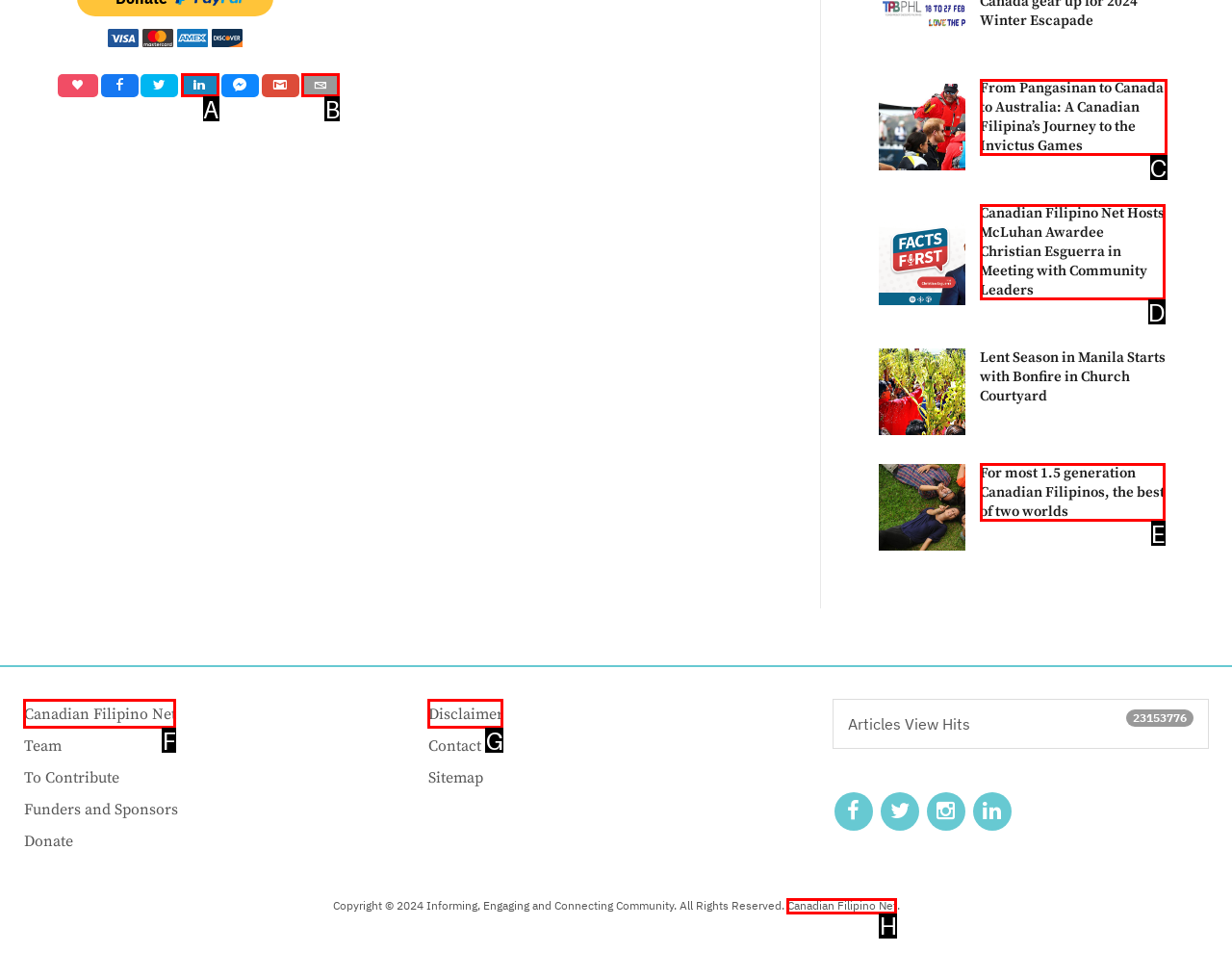Select the correct HTML element to complete the following task: Read the article about a Canadian Filipina’s Journey to the Invictus Games
Provide the letter of the choice directly from the given options.

C